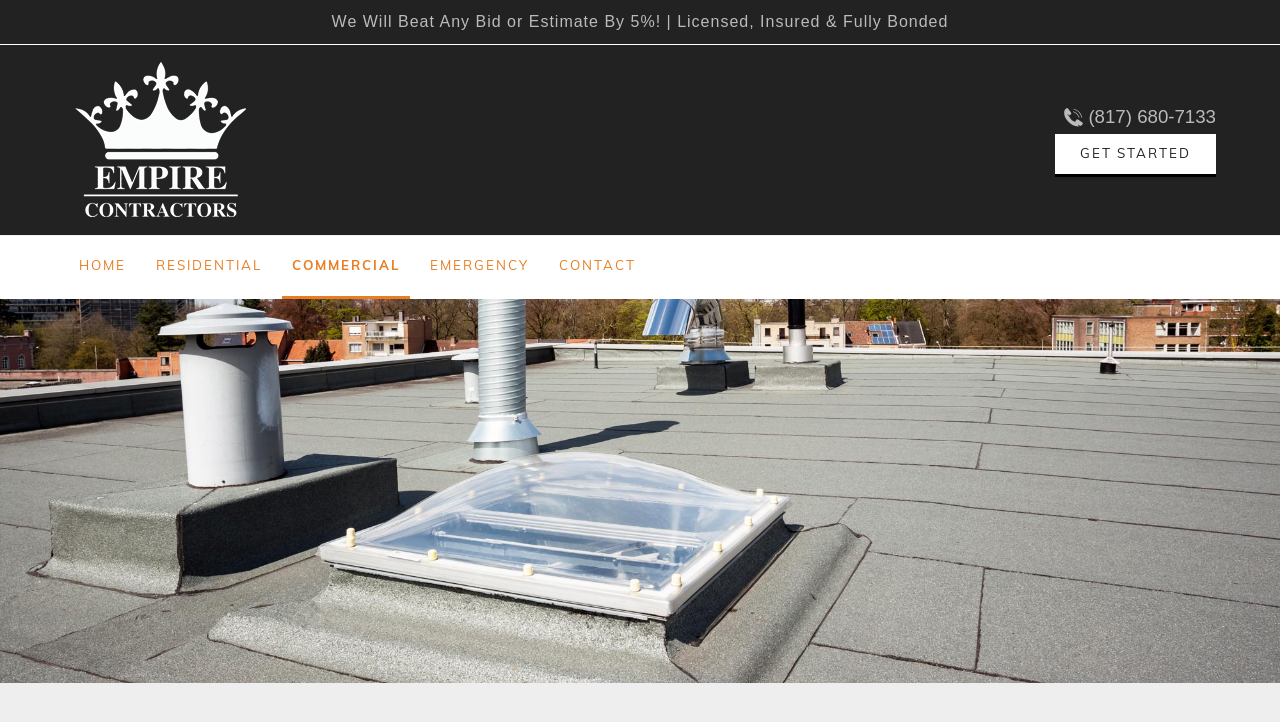What is the company name of the logo?
Please answer the question with a detailed response using the information from the screenshot.

I identified the company name by examining the logo on the top left of the webpage. The logo has the text 'Empire Contractors' written next to it.